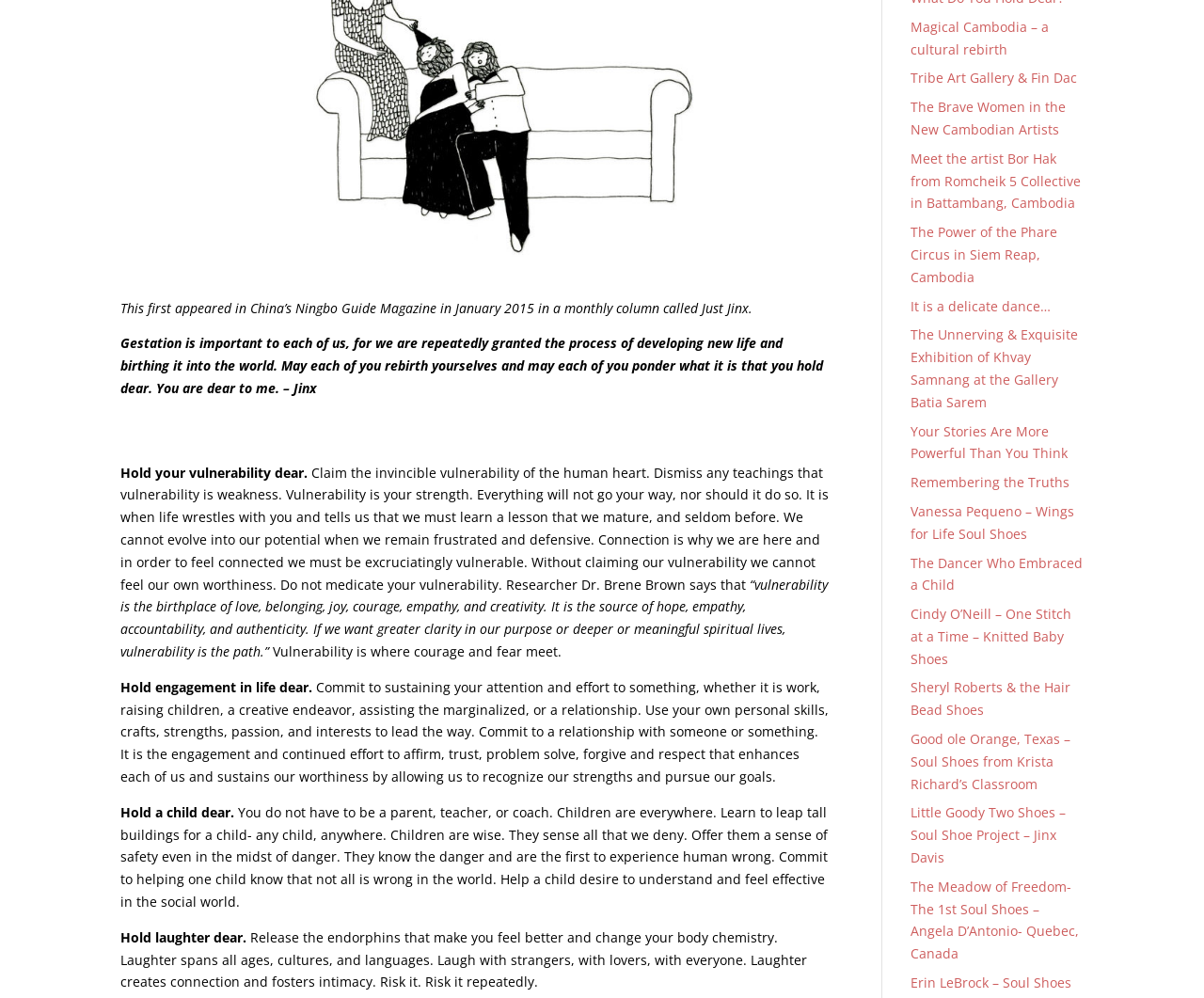Given the webpage screenshot and the description, determine the bounding box coordinates (top-left x, top-left y, bottom-right x, bottom-right y) that define the location of the UI element matching this description: It is a delicate dance…

[0.756, 0.297, 0.873, 0.315]